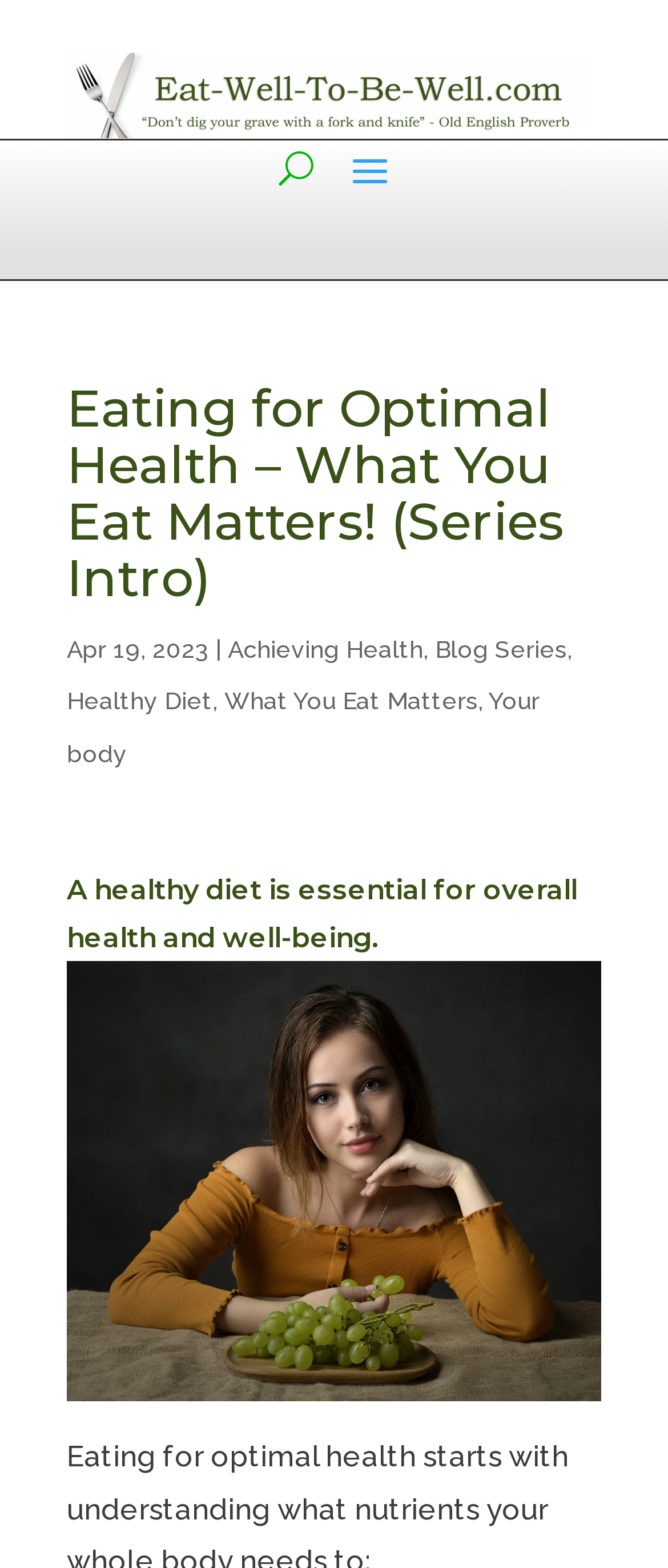What is the topic of the image below the main heading?
Offer a detailed and full explanation in response to the question.

I looked at the image element below the main heading and found that it is described as 'Eating for Optimal Health'.